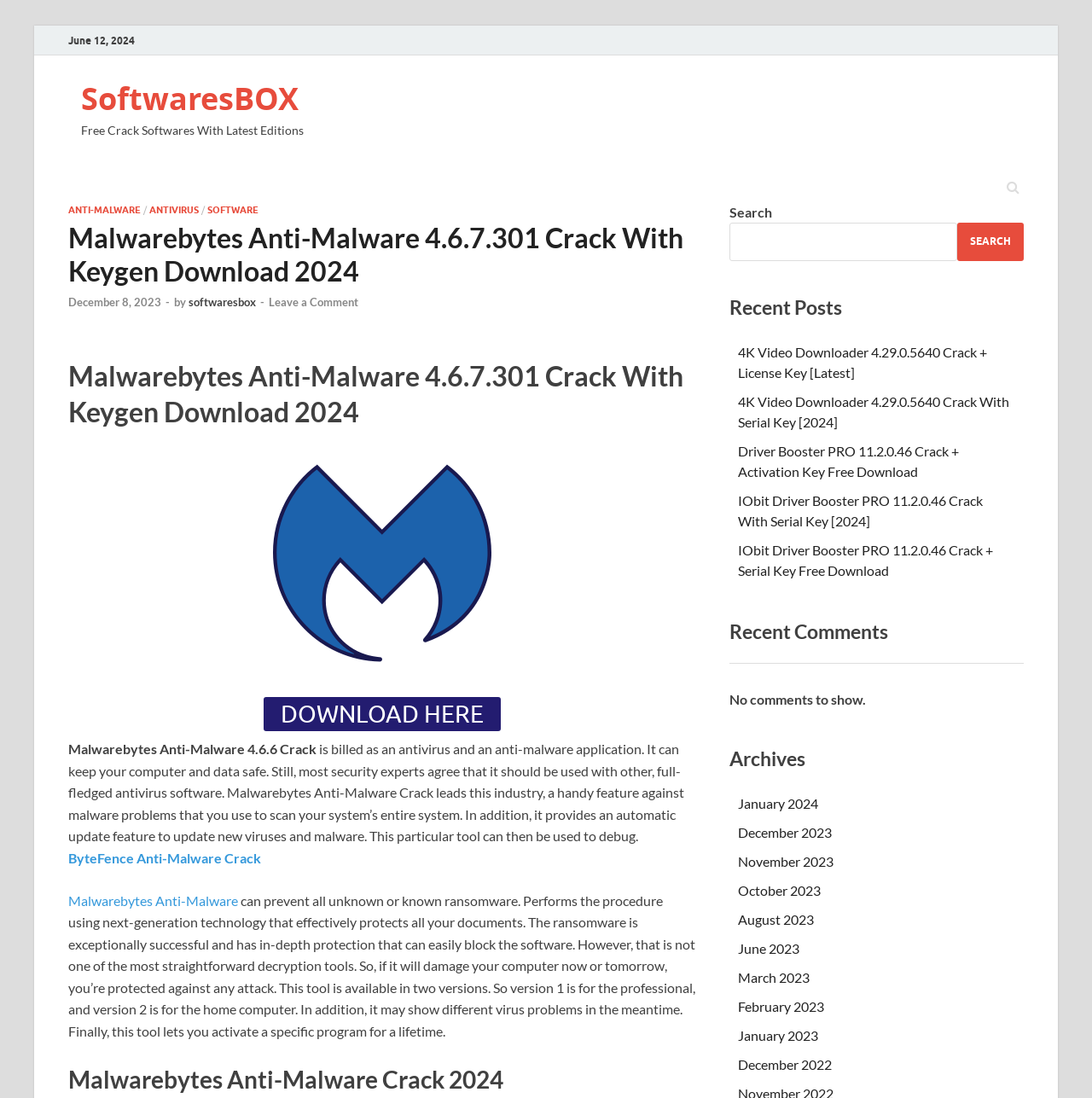From the webpage screenshot, predict the bounding box of the UI element that matches this description: "ByteFence Anti-Malware Crack".

[0.062, 0.774, 0.239, 0.789]